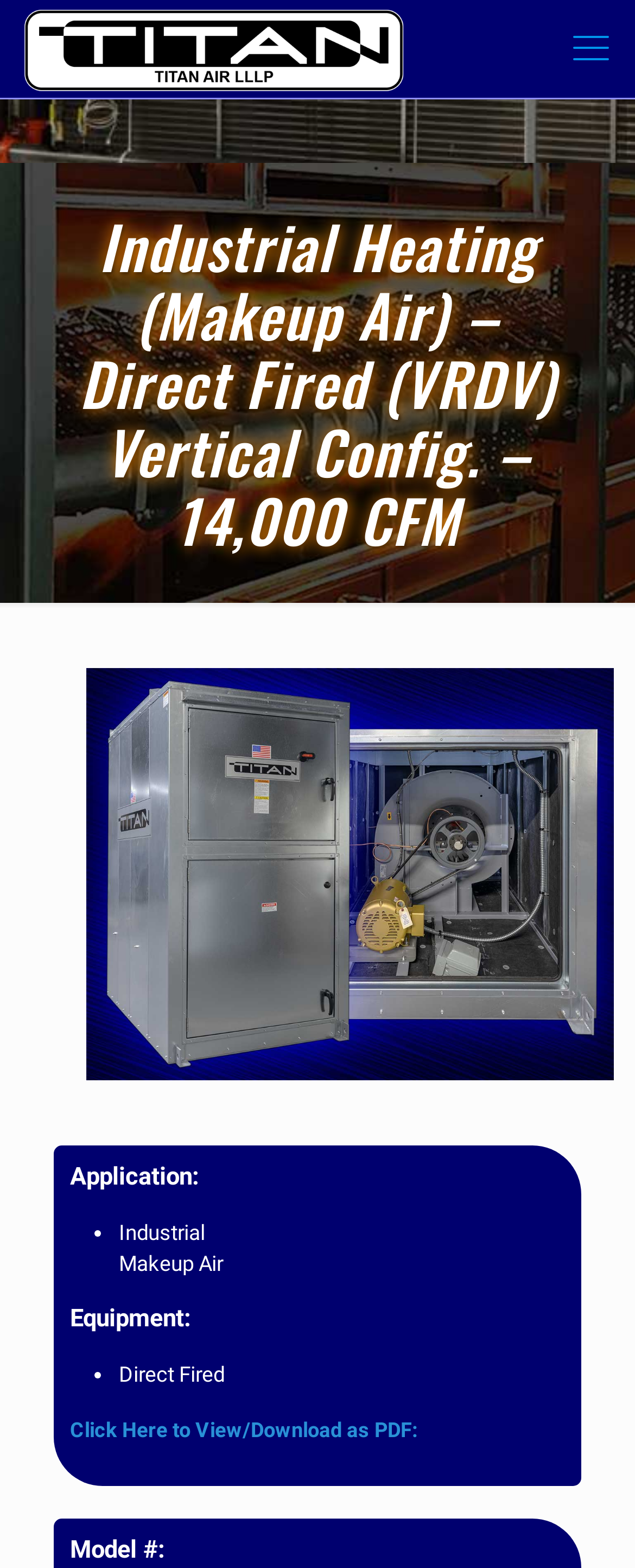Determine the bounding box for the HTML element described here: "aria-label="mobile menu"". The coordinates should be given as [left, top, right, bottom] with each number being a float between 0 and 1.

[0.887, 0.014, 0.974, 0.049]